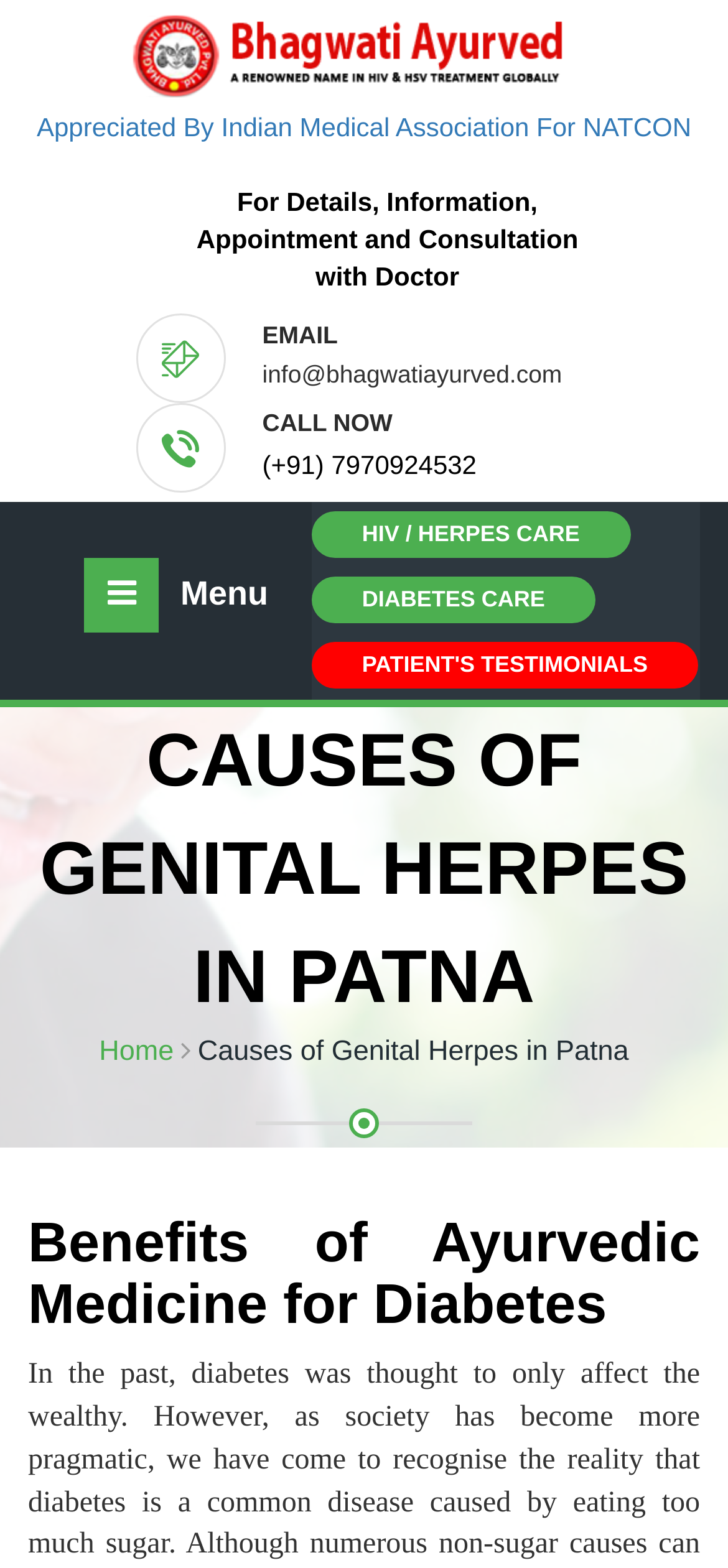Bounding box coordinates are specified in the format (top-left x, top-left y, bottom-right x, bottom-right y). All values are floating point numbers bounded between 0 and 1. Please provide the bounding box coordinate of the region this sentence describes: HIV / Herpes Care

[0.428, 0.326, 0.866, 0.356]